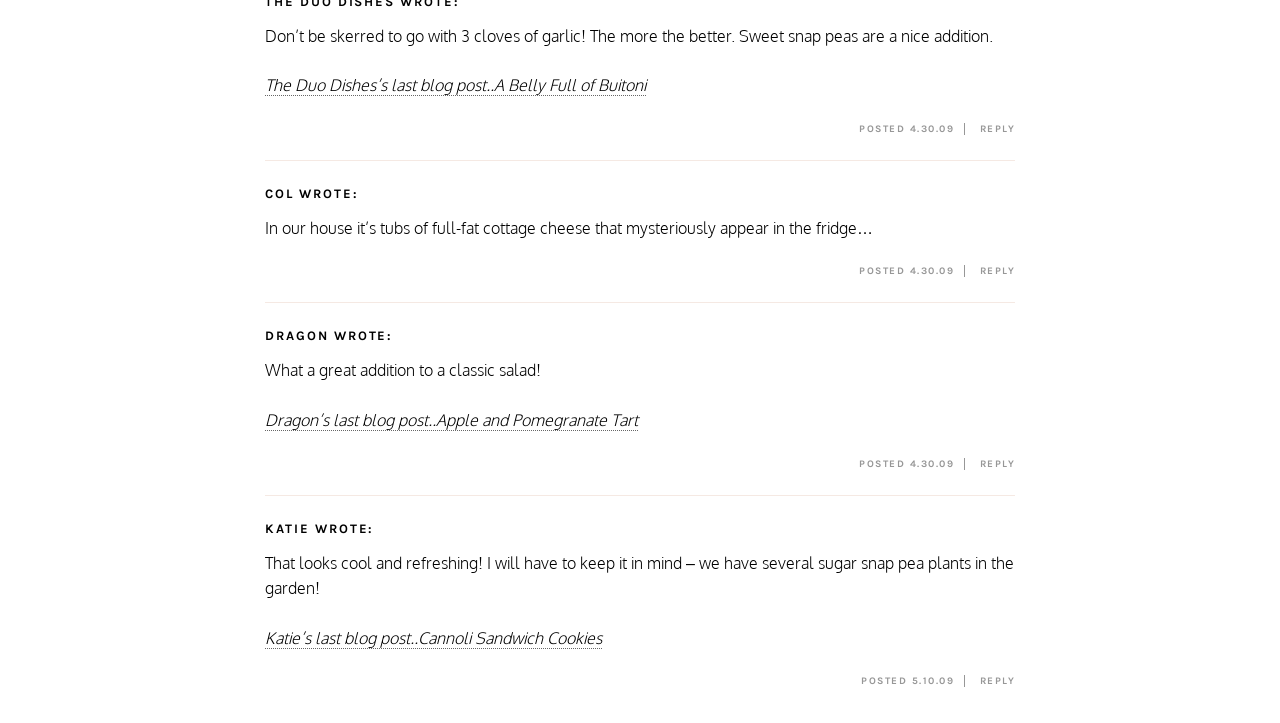Find the bounding box coordinates of the clickable area required to complete the following action: "Read Dragon's last blog post".

[0.341, 0.567, 0.498, 0.595]